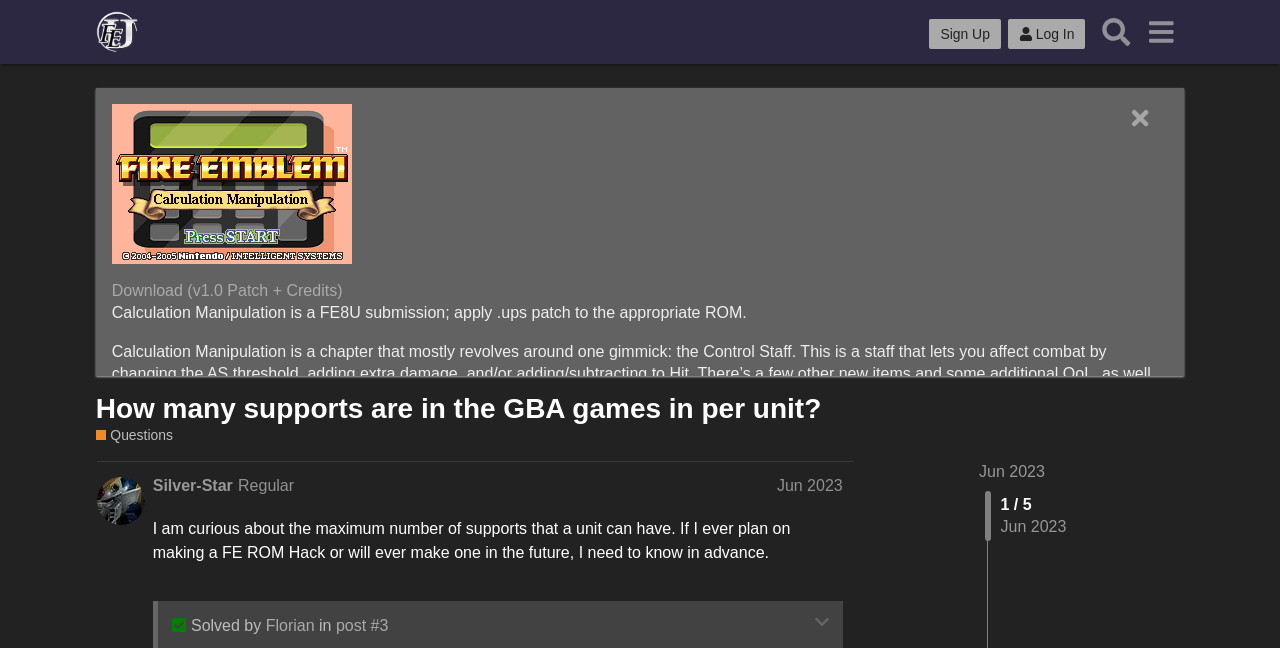Select the bounding box coordinates of the element I need to click to carry out the following instruction: "Download the 'Calculation Manipulation' patch".

[0.087, 0.435, 0.268, 0.461]